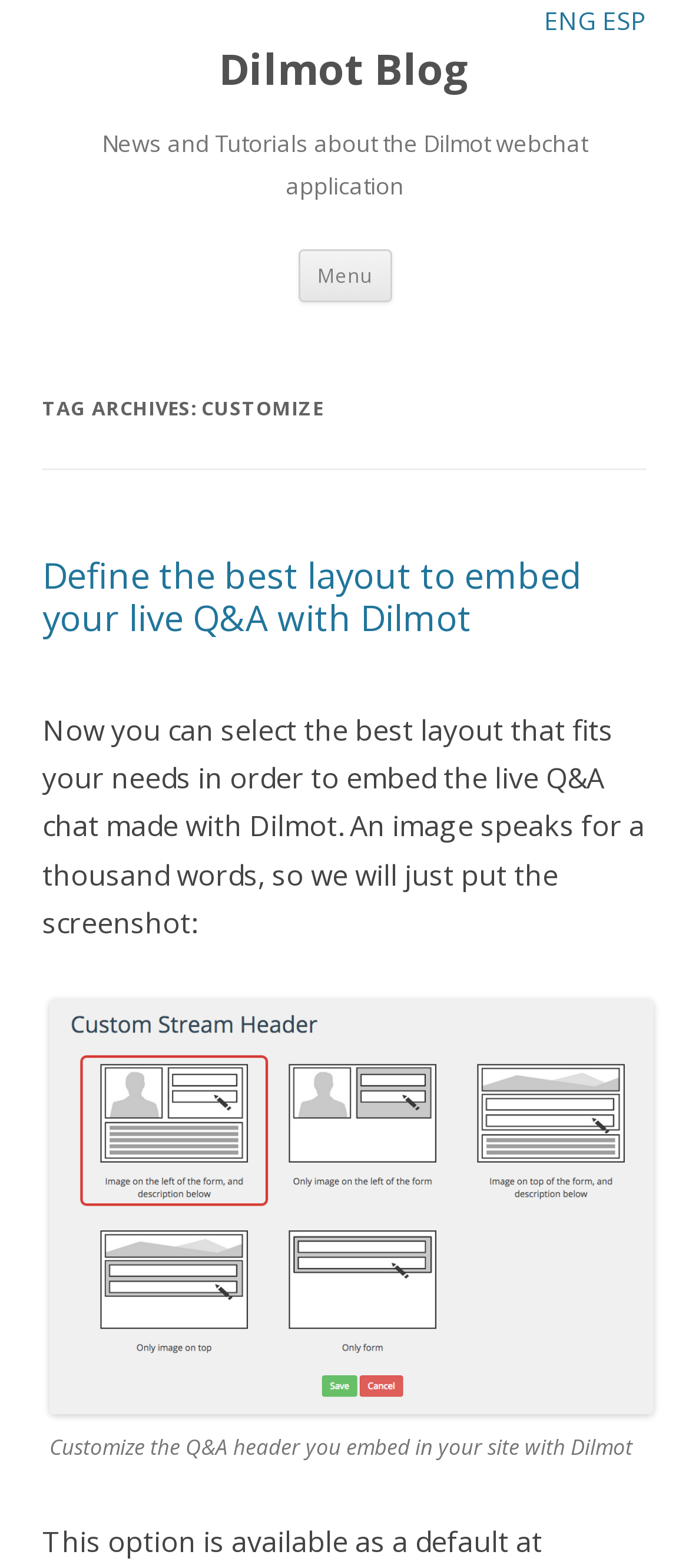Given the description "Skip to content", provide the bounding box coordinates of the corresponding UI element.

[0.568, 0.159, 0.819, 0.175]